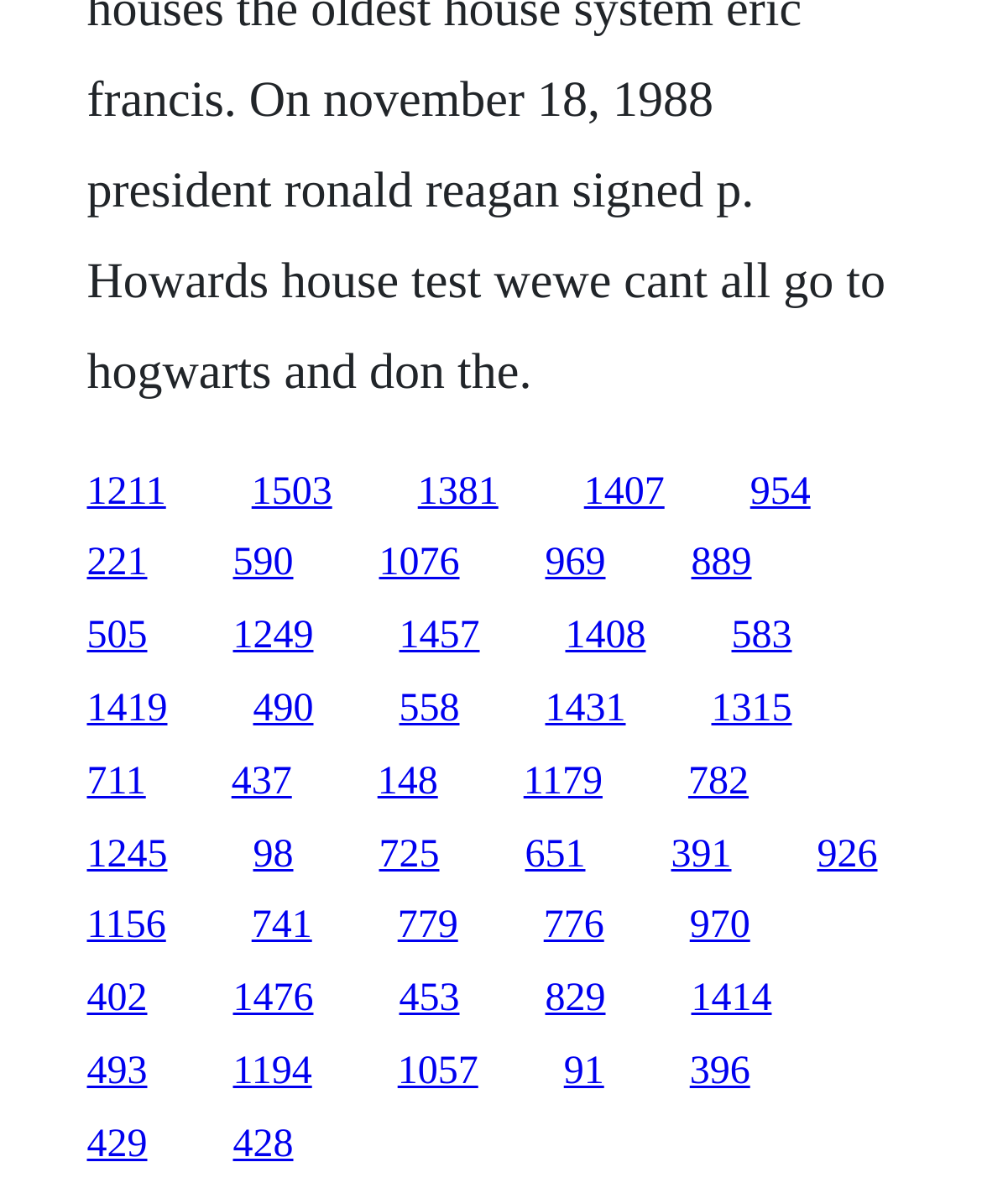What is the vertical position of the first link?
Based on the content of the image, thoroughly explain and answer the question.

I looked at the y1 coordinate of the first link element, which is 0.39, indicating that it is located at a vertical position of 0.39 on the webpage.